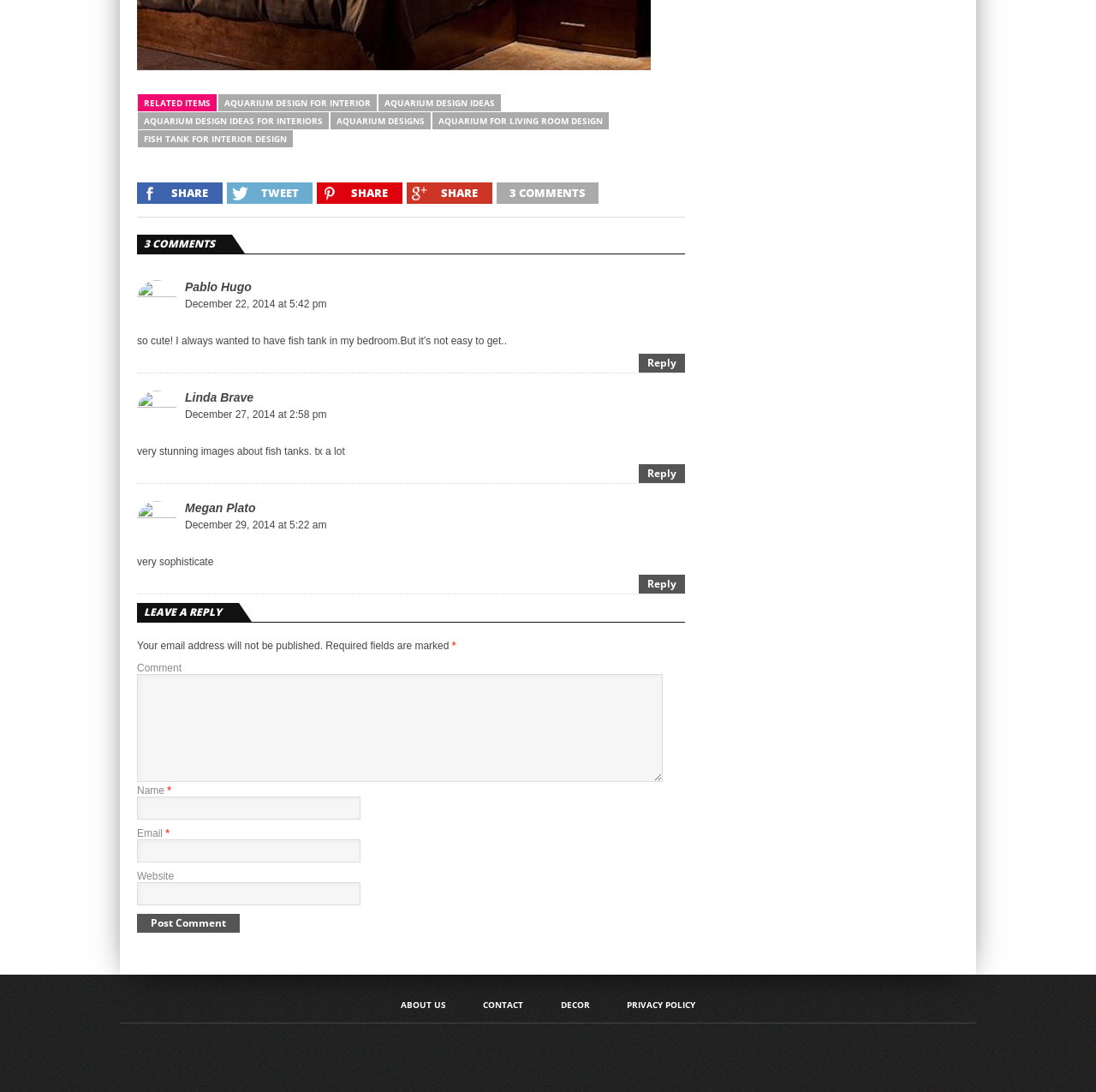Could you please study the image and provide a detailed answer to the question:
What is the title of the first related item?

The first related item is a link with the text 'AQUARIUM DESIGN FOR INTERIOR', which can be found at the top of the webpage.